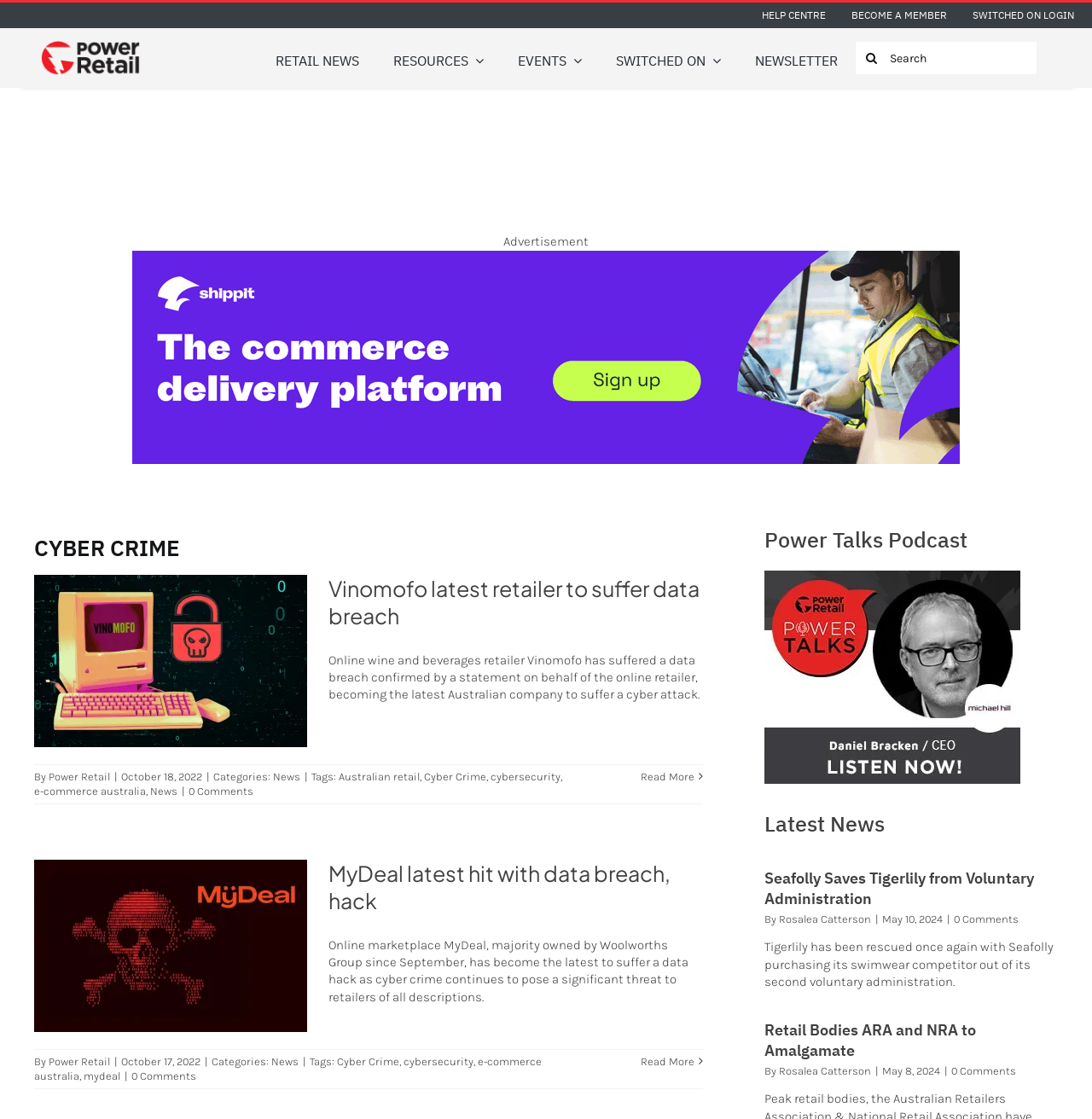Kindly provide the bounding box coordinates of the section you need to click on to fulfill the given instruction: "Go to HELP CENTRE".

[0.694, 0.006, 0.76, 0.022]